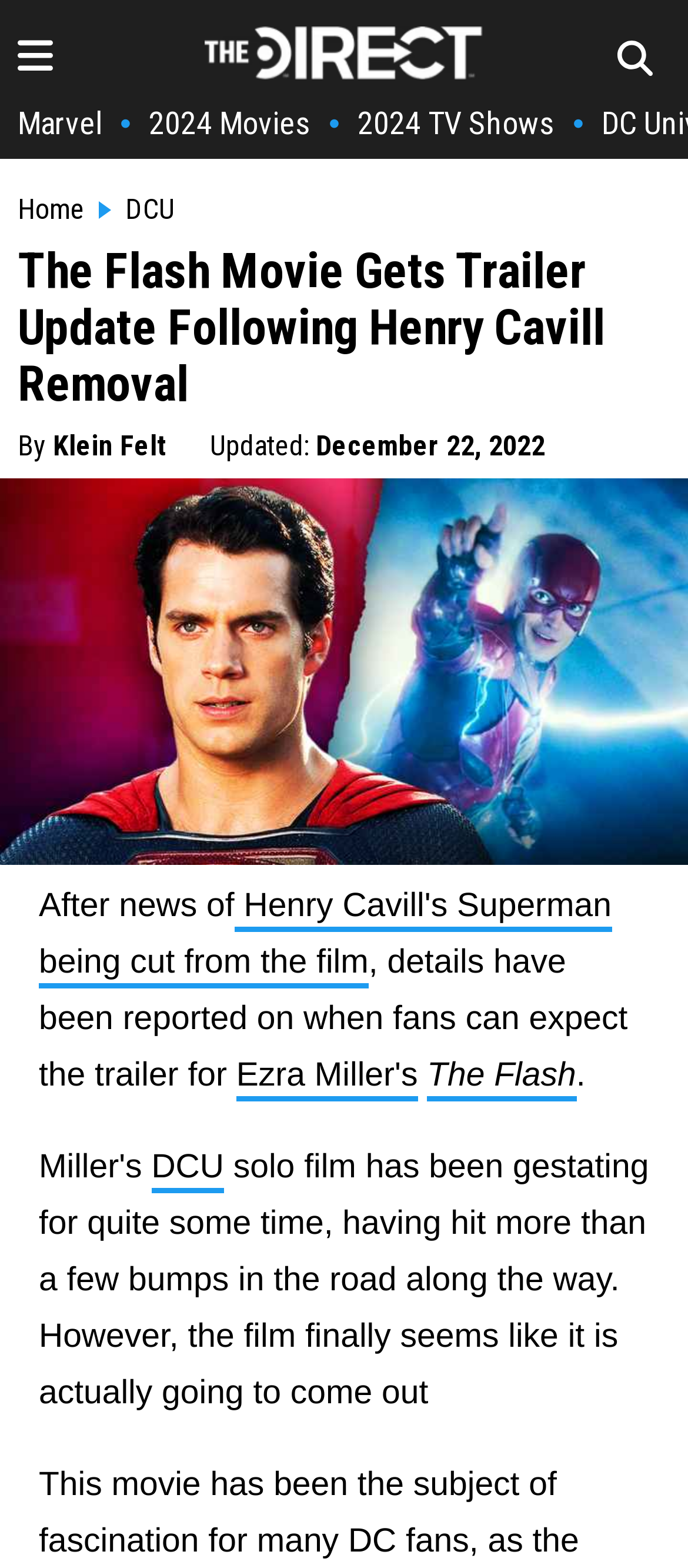Locate the bounding box coordinates of the clickable part needed for the task: "Read about 2024 Movies".

[0.216, 0.066, 0.452, 0.09]